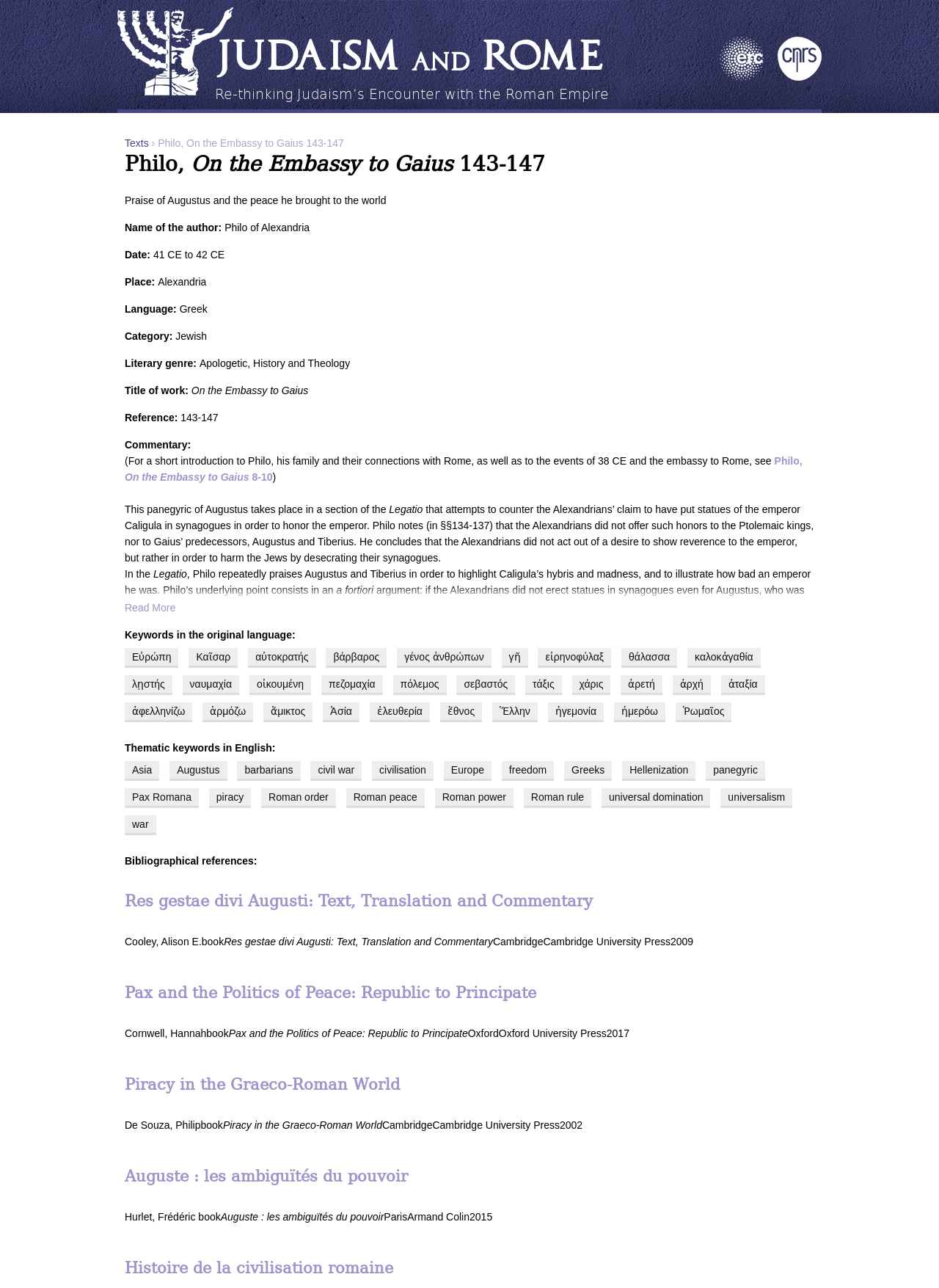Use a single word or phrase to answer the question:
What is the category of the work?

Jewish